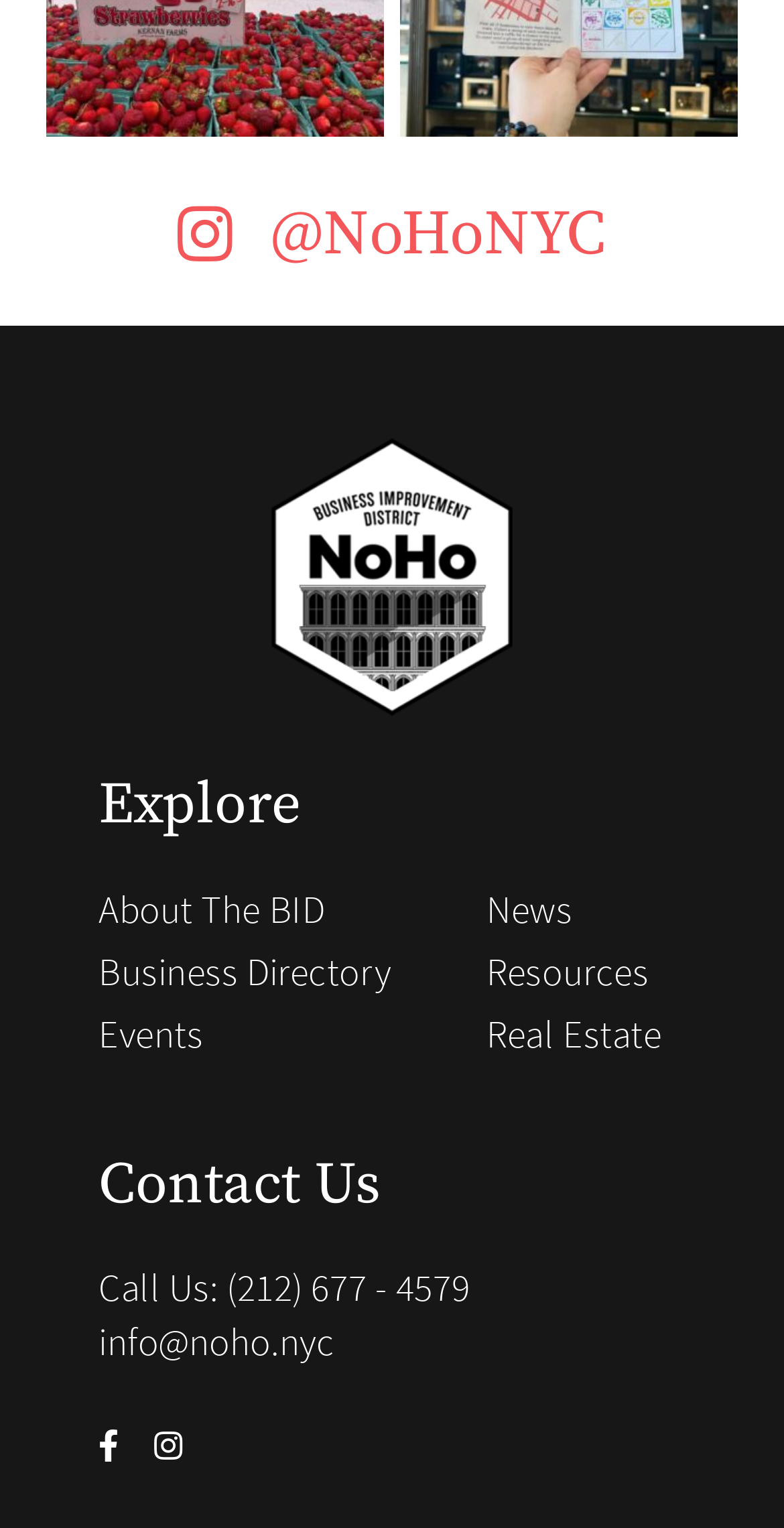What social media platforms is the business district on?
Please describe in detail the information shown in the image to answer the question.

The social media platforms of the business district can be identified by looking at the links at the bottom of the webpage, which include '' and '' icons. These icons are commonly used to represent Facebook and Twitter, respectively.